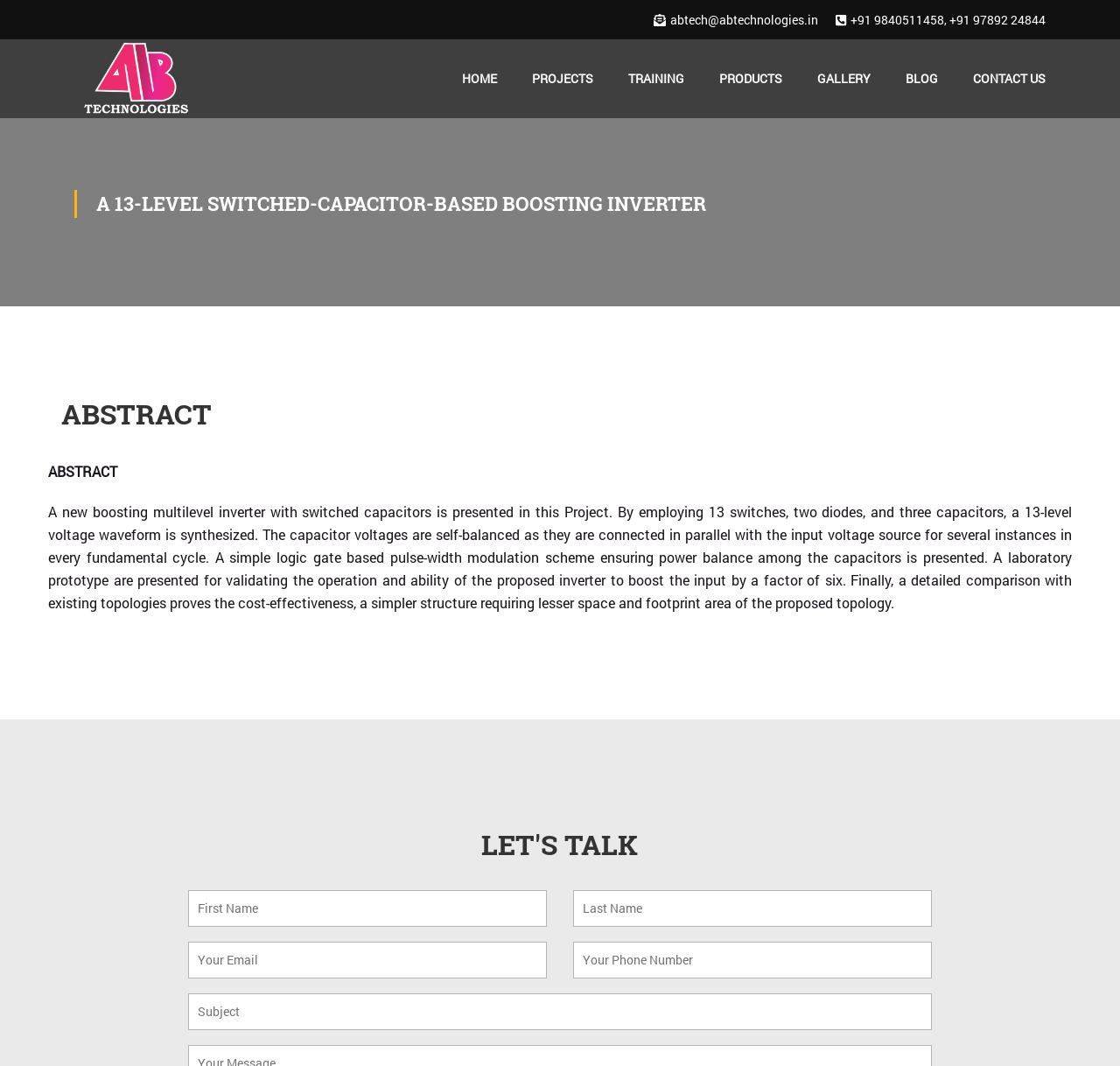Determine the bounding box coordinates of the area to click in order to meet this instruction: "Enter your First Name".

[0.168, 0.835, 0.488, 0.87]